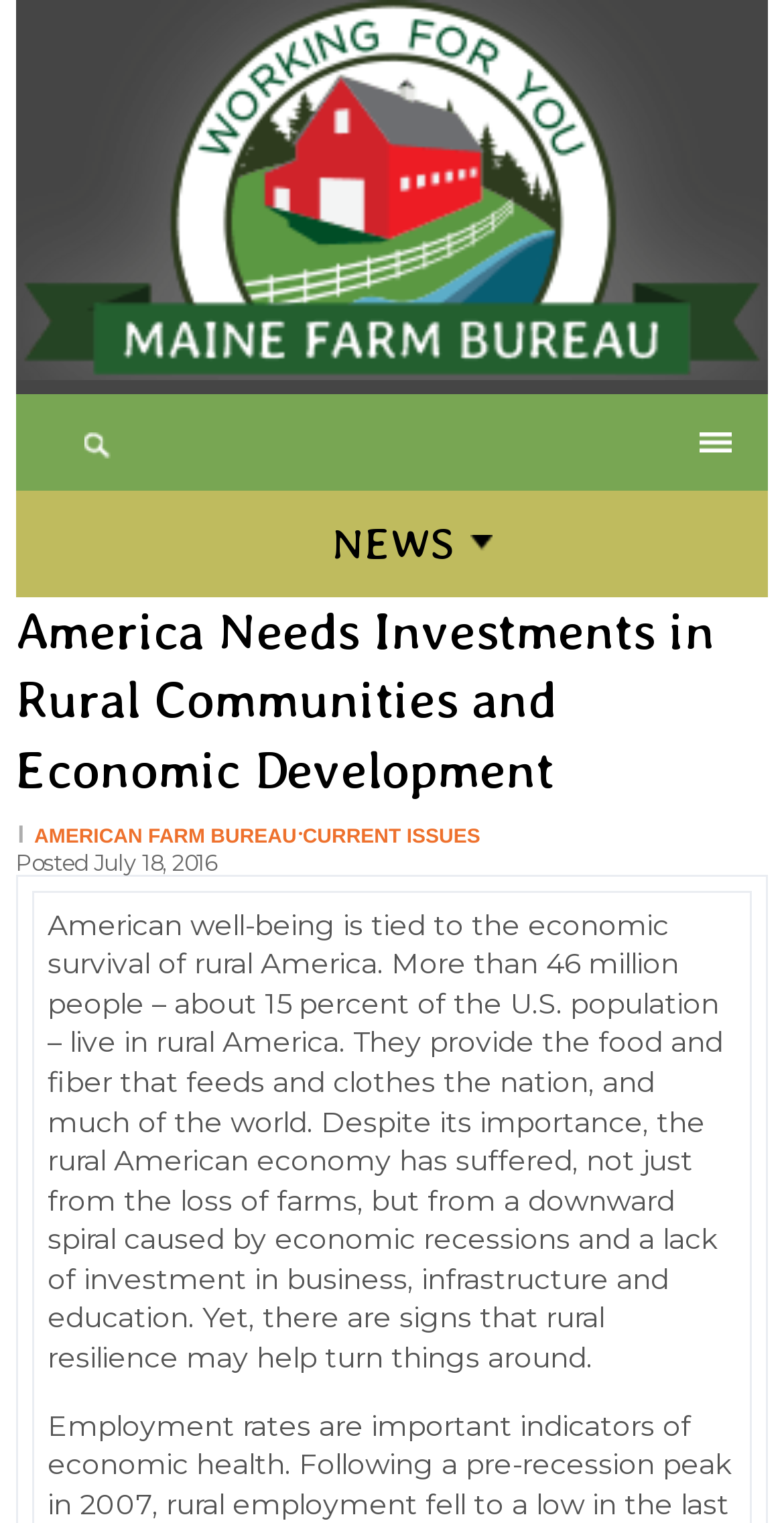What is the date of the news article?
Observe the image and answer the question with a one-word or short phrase response.

July 18, 2016